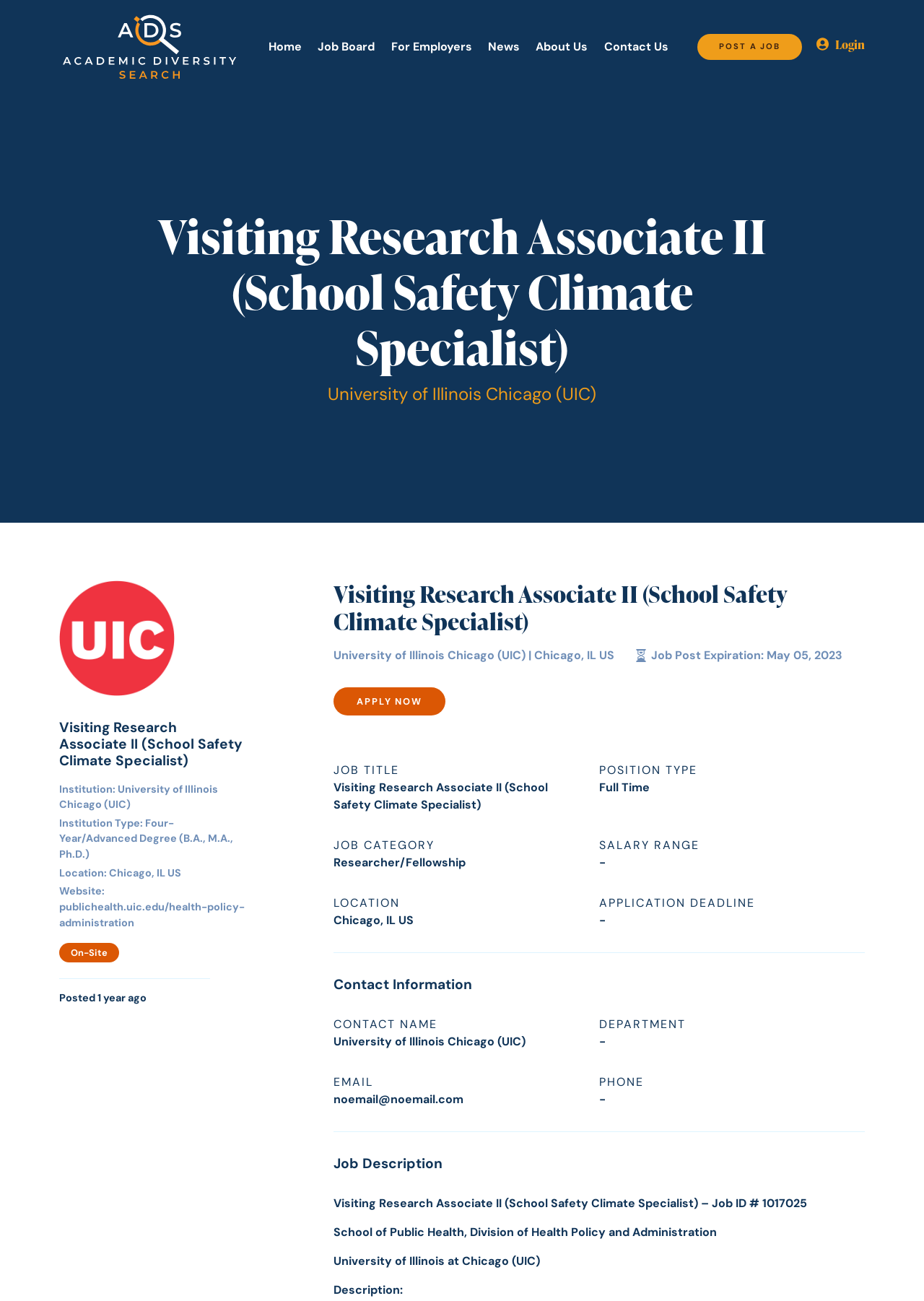Based on the provided description, "Job Board", find the bounding box of the corresponding UI element in the screenshot.

[0.344, 0.03, 0.406, 0.041]